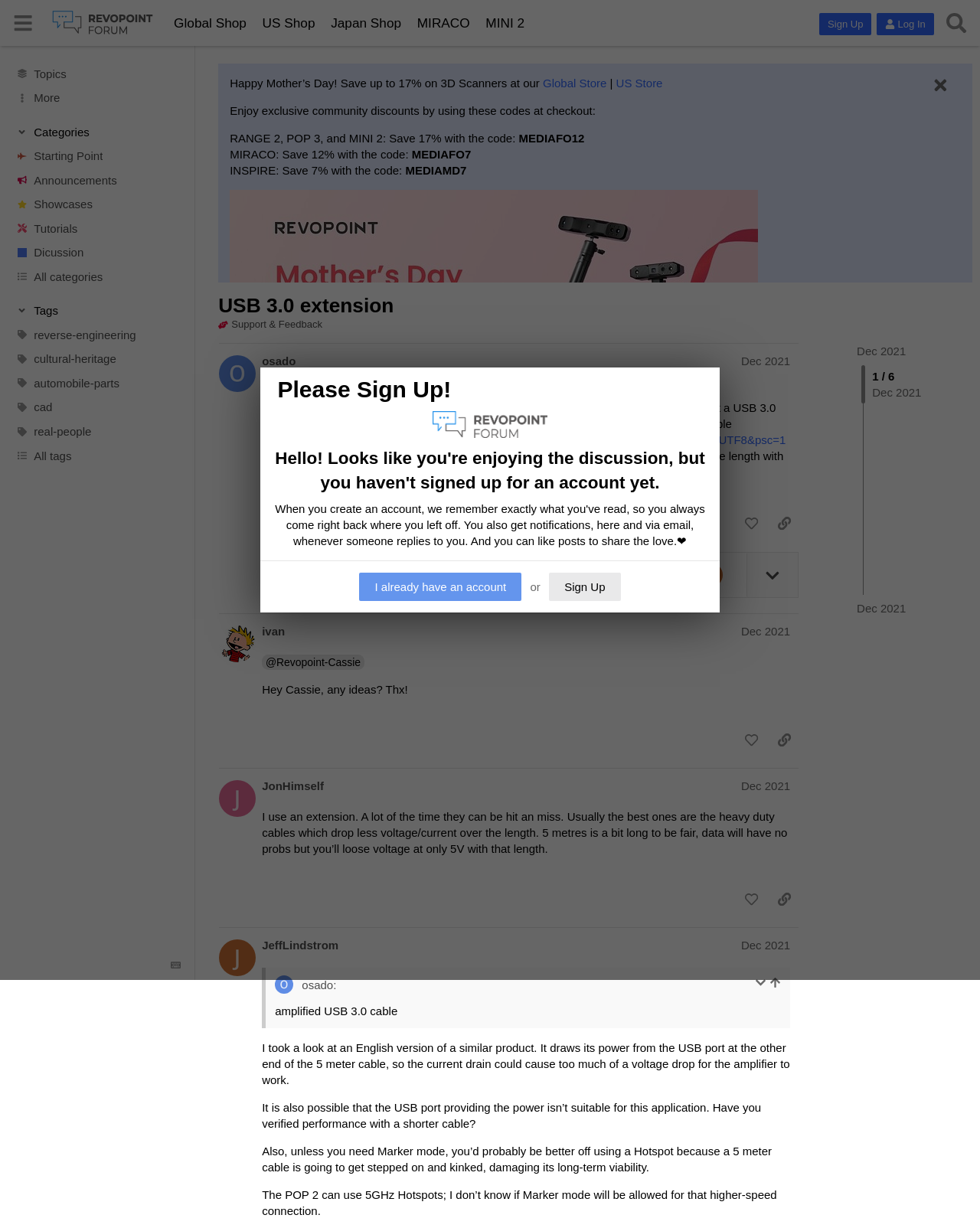How many tags are there in the sidebar?
Please provide a comprehensive answer based on the information in the image.

I counted the number of links in the sidebar that have a similar format, such as 'reverse-engineering', 'cultural-heritage', etc. There are 7 links in total, which I assume are tags.